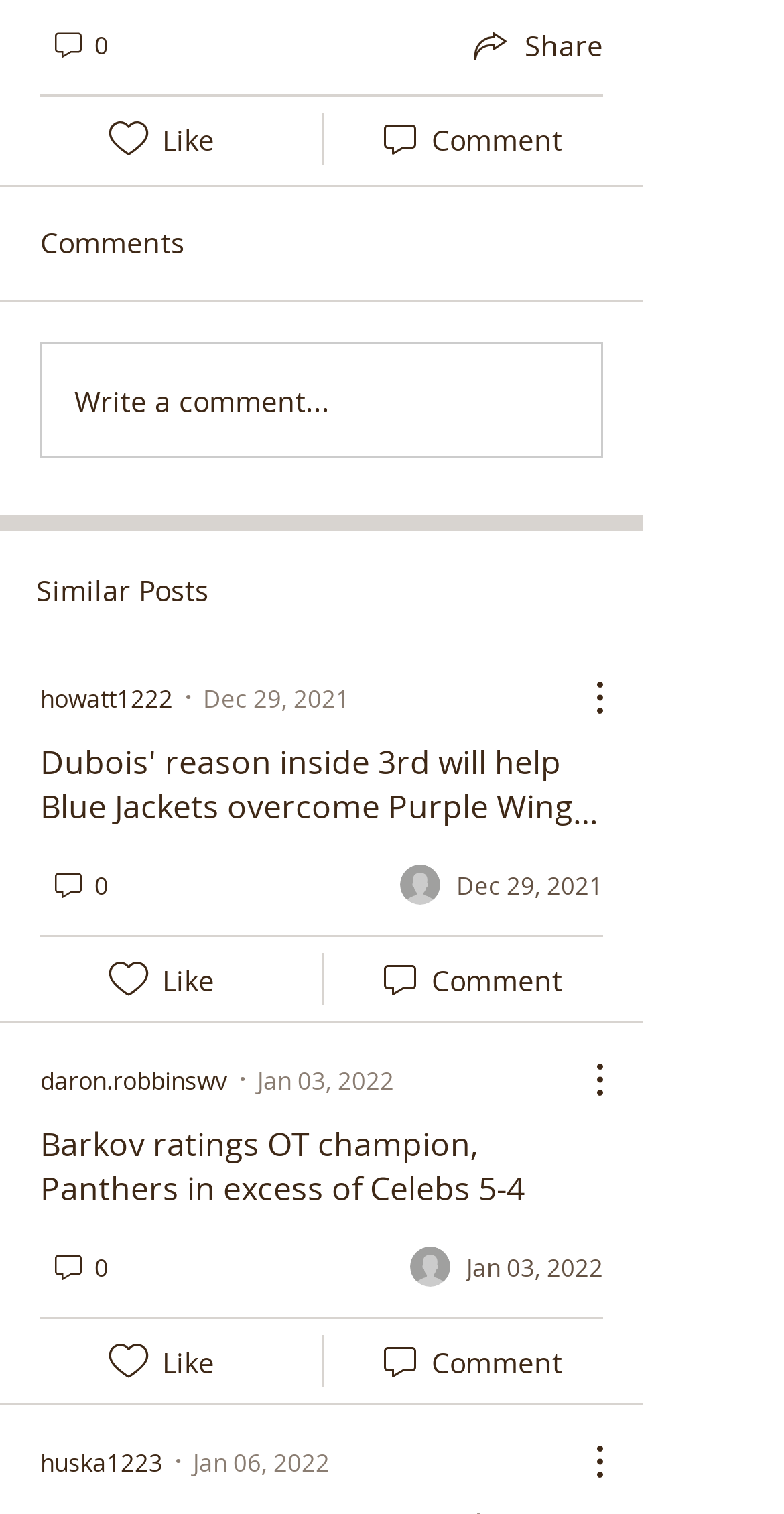What is the date of the second post?
Please use the image to provide an in-depth answer to the question.

I looked at the second post and saw that the StaticText 'Dec 29, 2021' is present, indicating that the date of the second post is December 29, 2021.